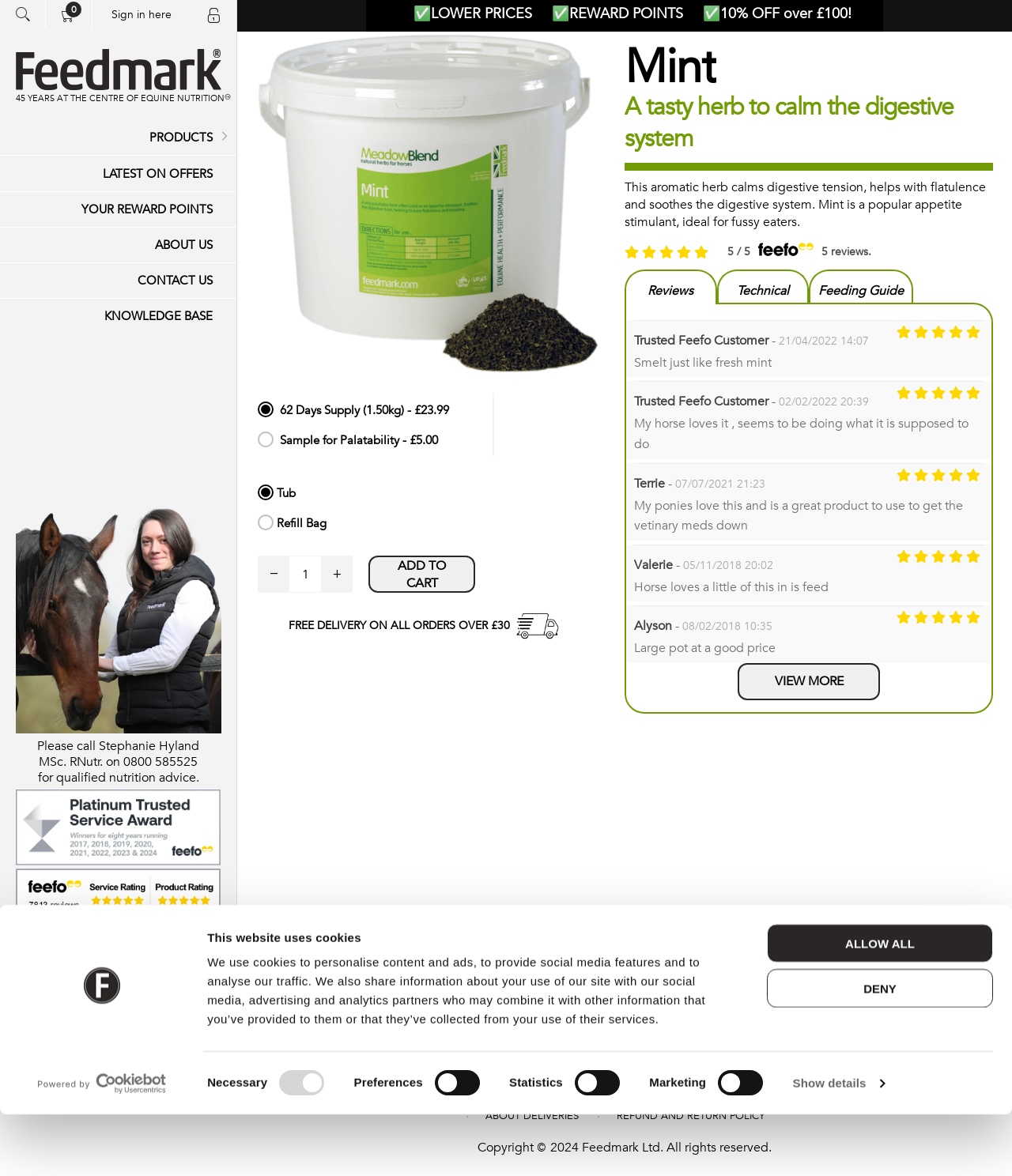Please locate the bounding box coordinates of the region I need to click to follow this instruction: "Explore horse joint supplements".

[0.195, 0.212, 0.391, 0.232]